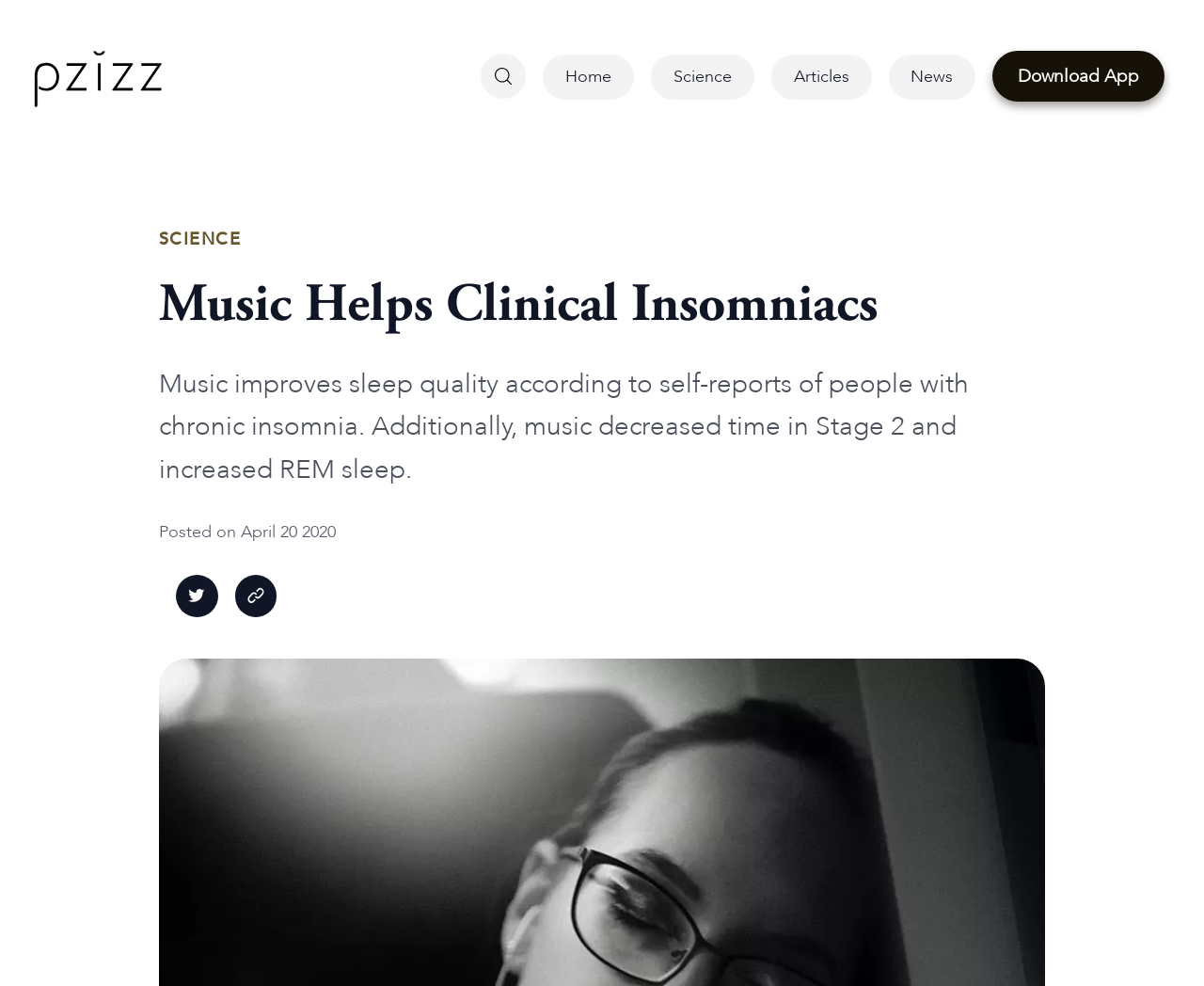Give a succinct answer to this question in a single word or phrase: 
What is the logo on the top left corner?

Pzizz Logo